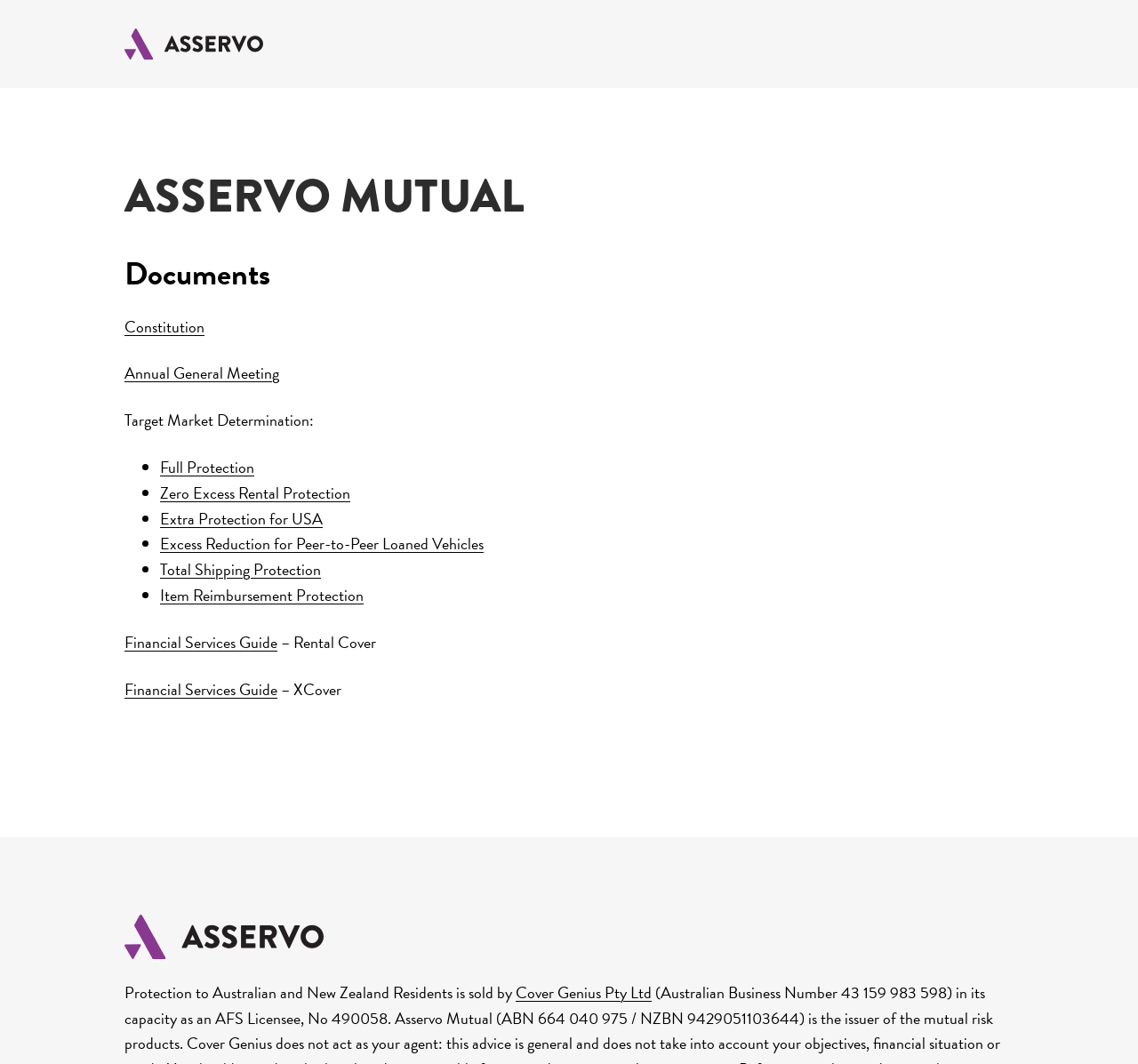Answer in one word or a short phrase: 
What is the purpose of the image at the bottom of the webpage?

Unknown